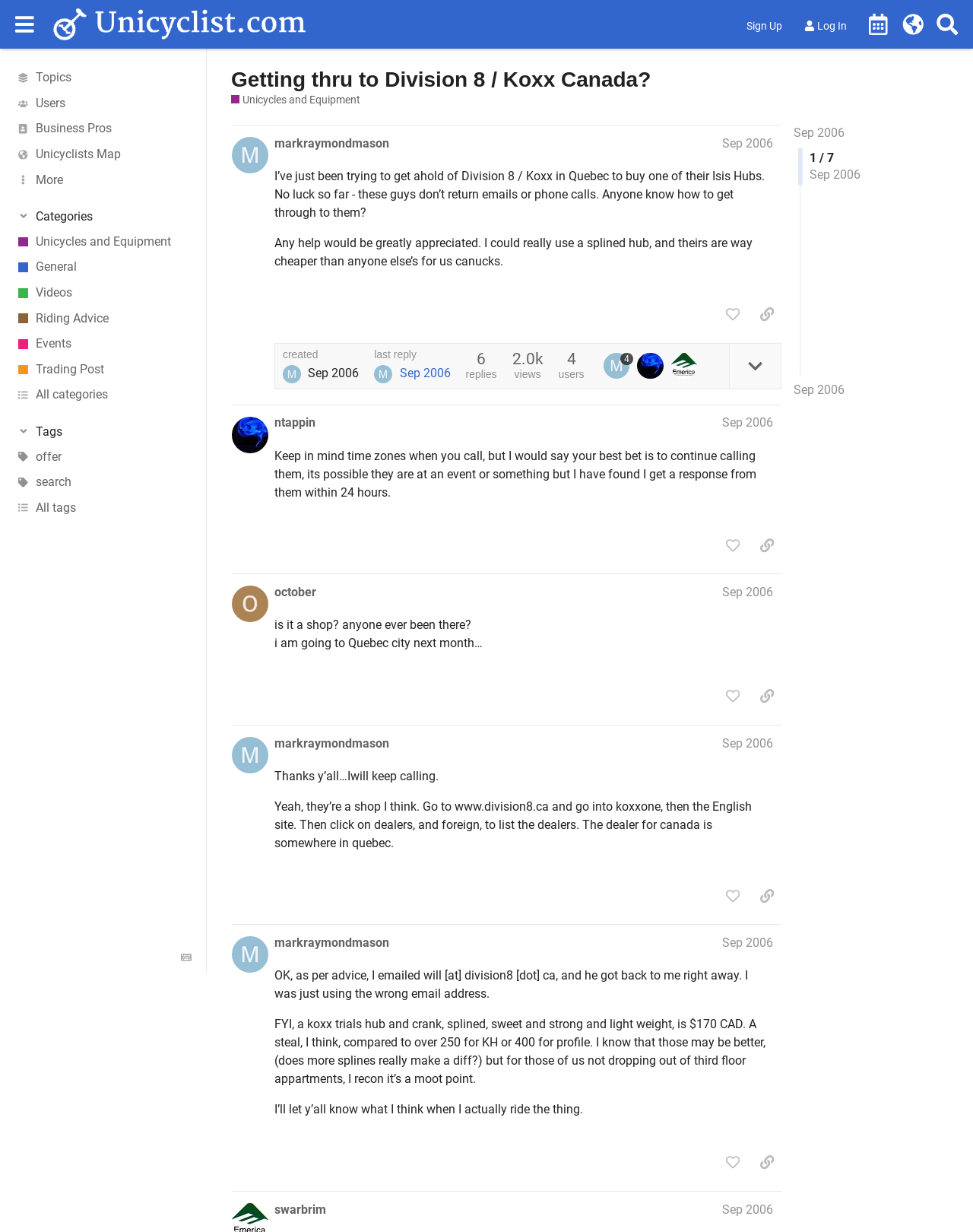Show the bounding box coordinates for the element that needs to be clicked to execute the following instruction: "View the 'Unicycles and Equipment' category". Provide the coordinates in the form of four float numbers between 0 and 1, i.e., [left, top, right, bottom].

[0.0, 0.186, 0.212, 0.207]